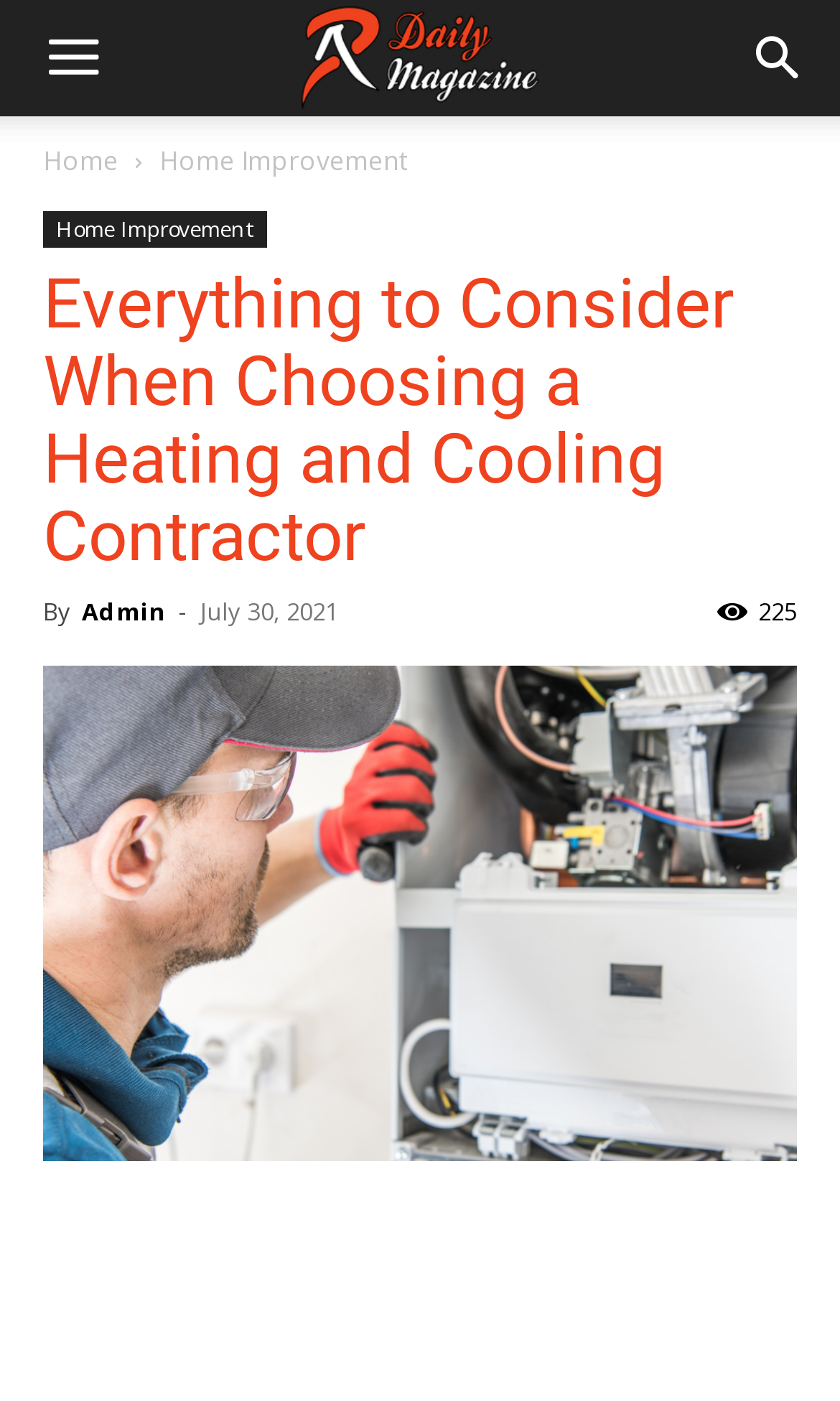Use a single word or phrase to answer the following:
What is the category of the article?

Home Improvement